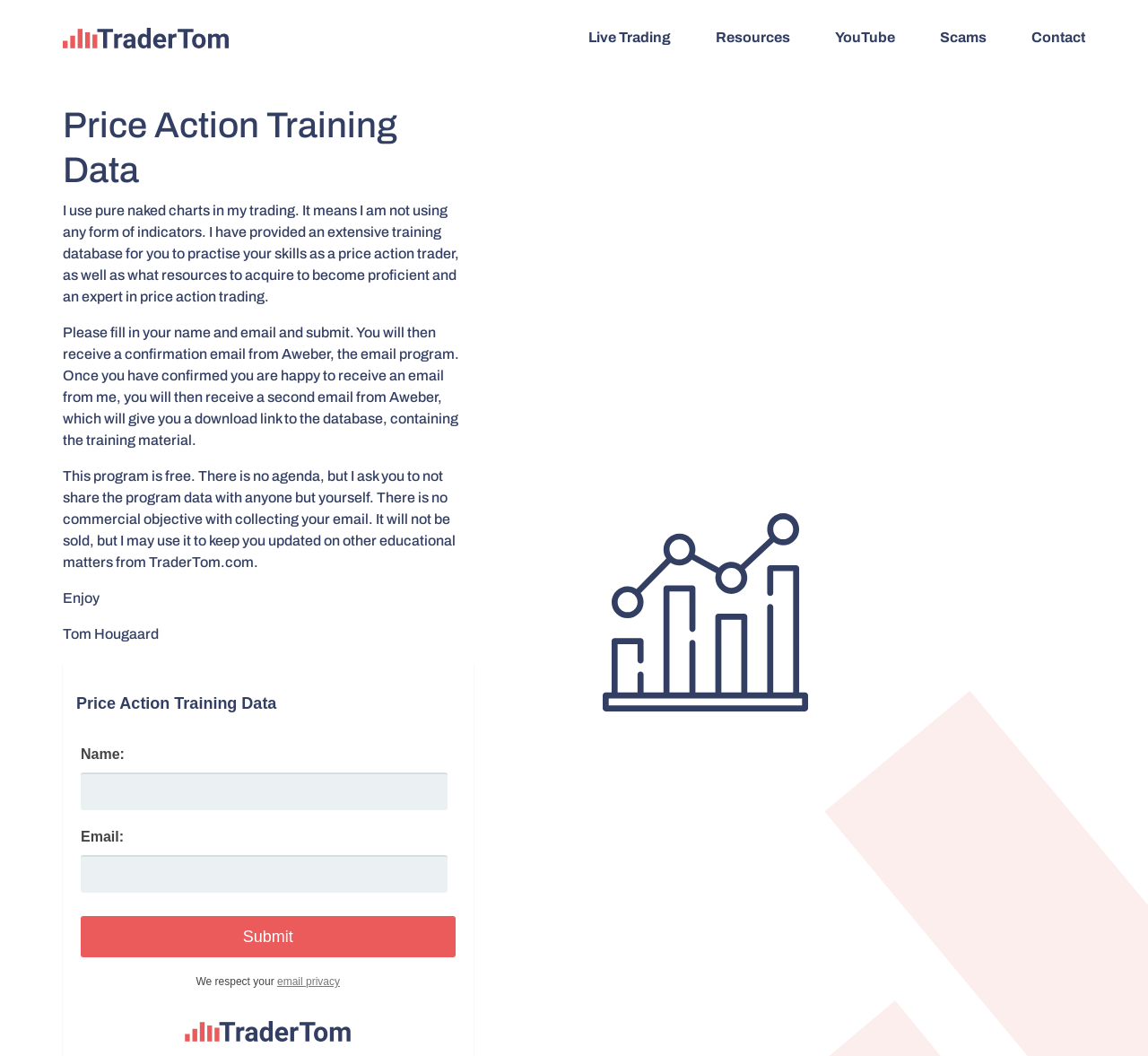What is the condition for receiving the training material?
Answer with a single word or phrase, using the screenshot for reference.

Not sharing the program data with anyone